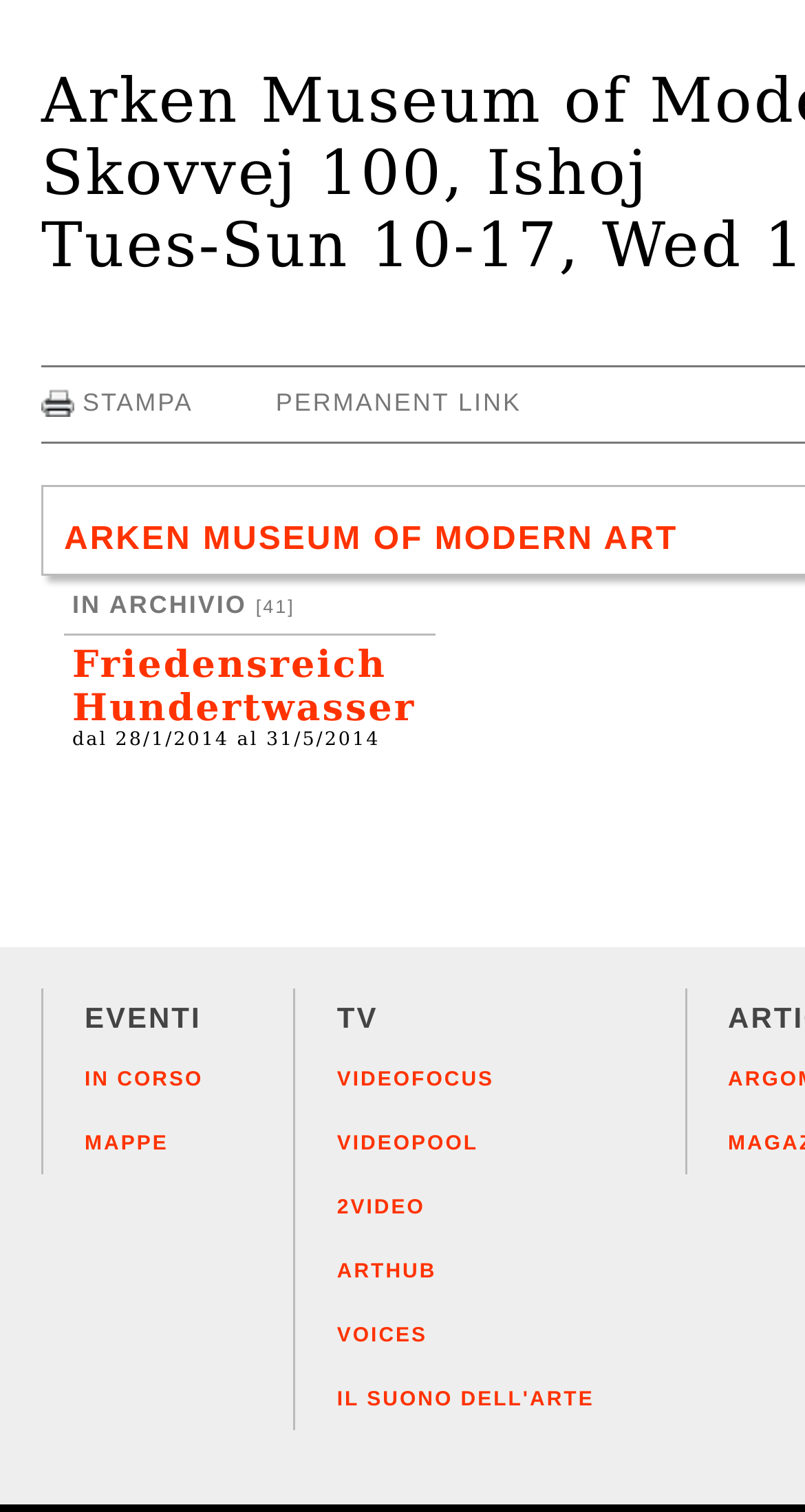What are the different sections mentioned on the webpage?
We need a detailed and meticulous answer to the question.

The webpage contains static text elements with the headings 'EVENTI' and 'TV', which suggests that these are different sections or categories of content being presented.